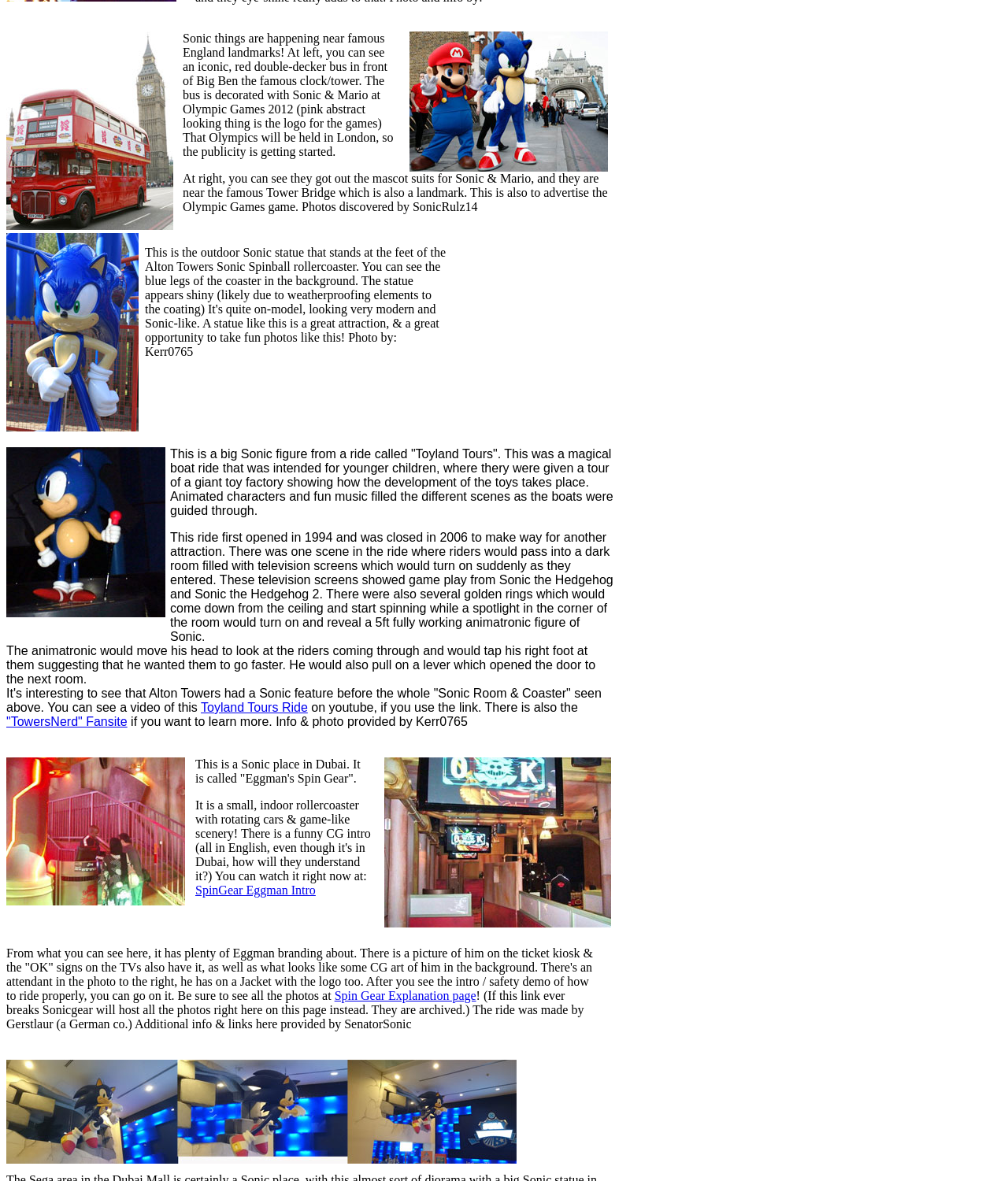Provide your answer in one word or a succinct phrase for the question: 
What is the name of the rollercoaster in Alton Towers?

Sonic Spinball